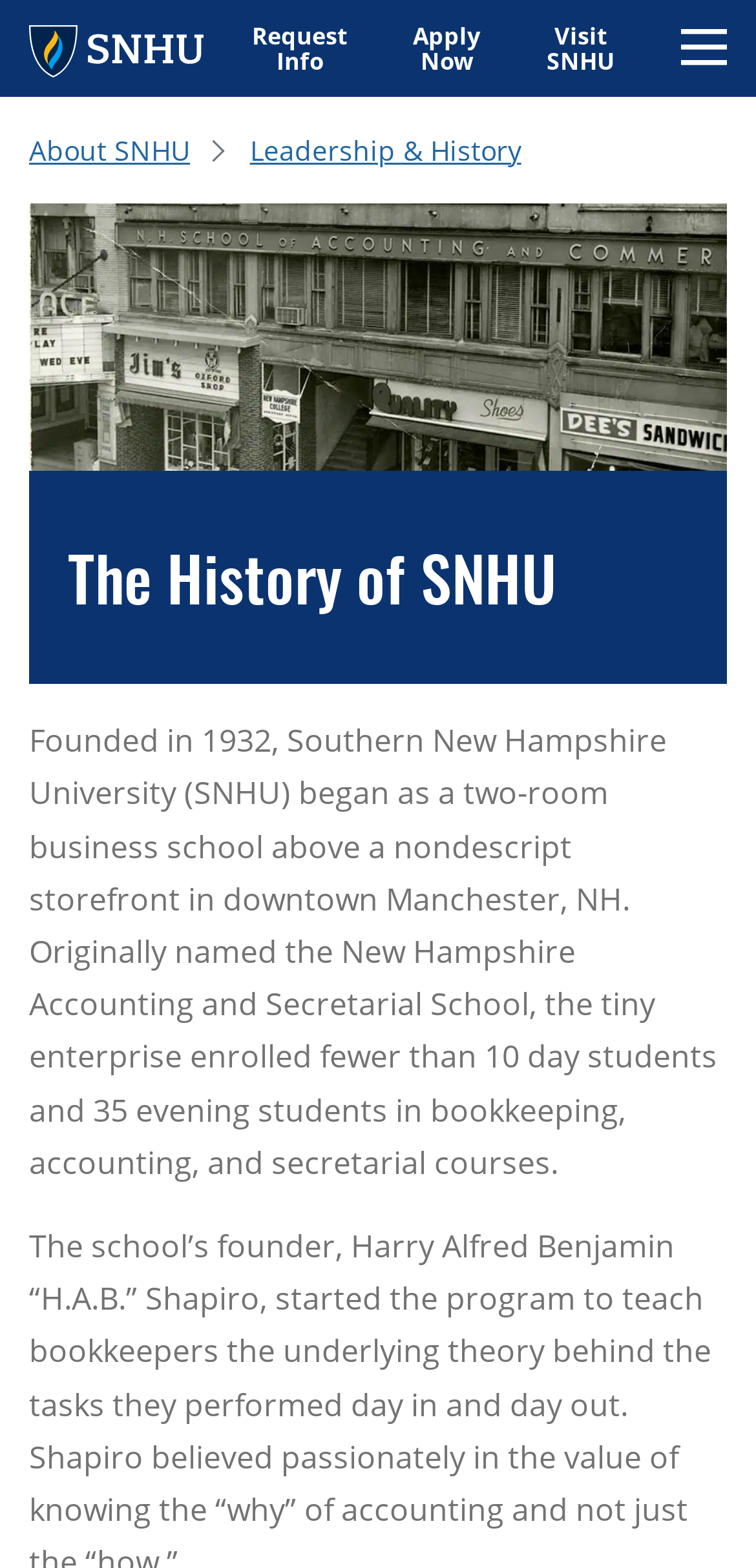What is the primary heading on this webpage?

The History of SNHU